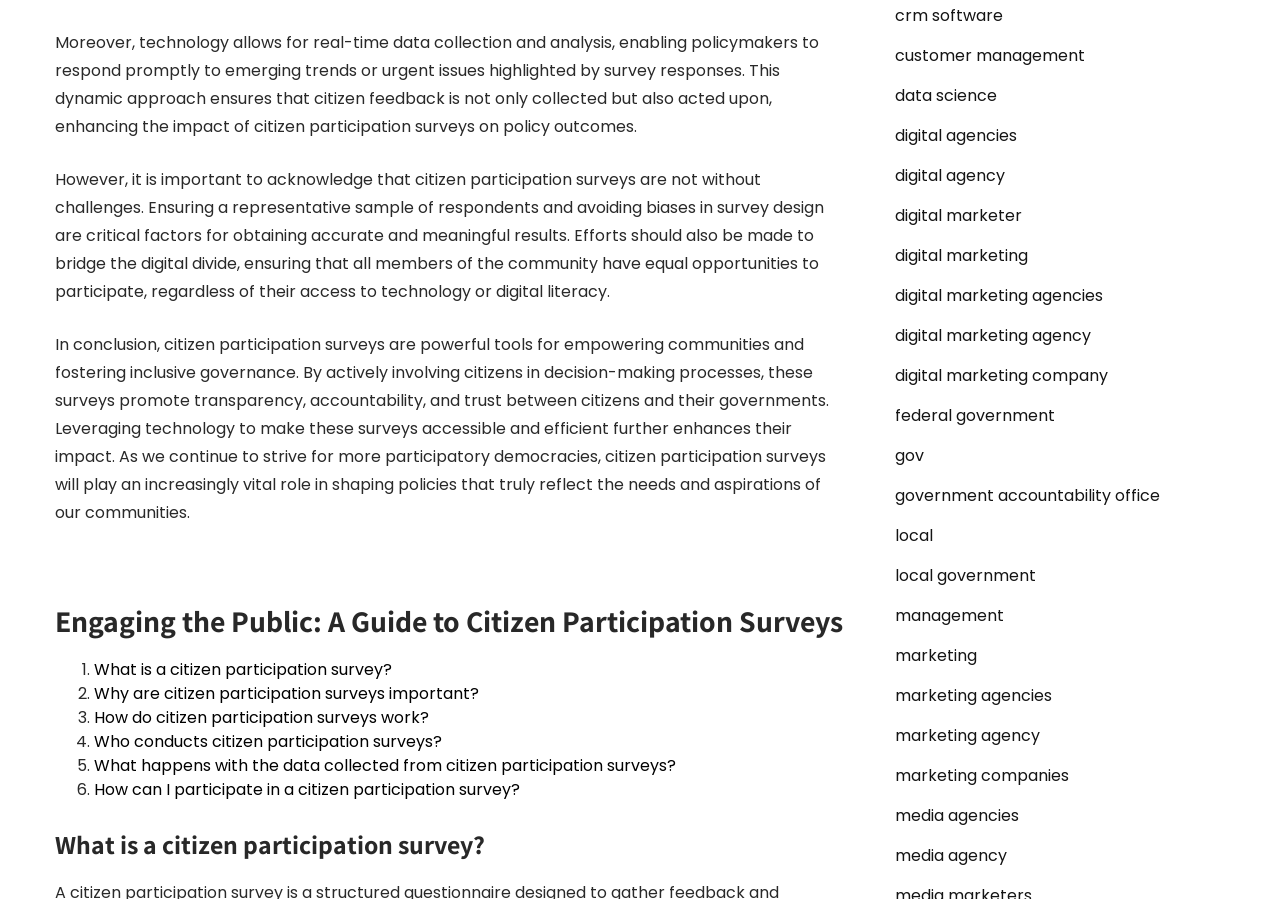How do policymakers respond to emerging trends or urgent issues?
Answer the question with a thorough and detailed explanation.

The text content states that technology allows for real-time data collection and analysis, enabling policymakers to respond promptly to emerging trends or urgent issues highlighted by survey responses.